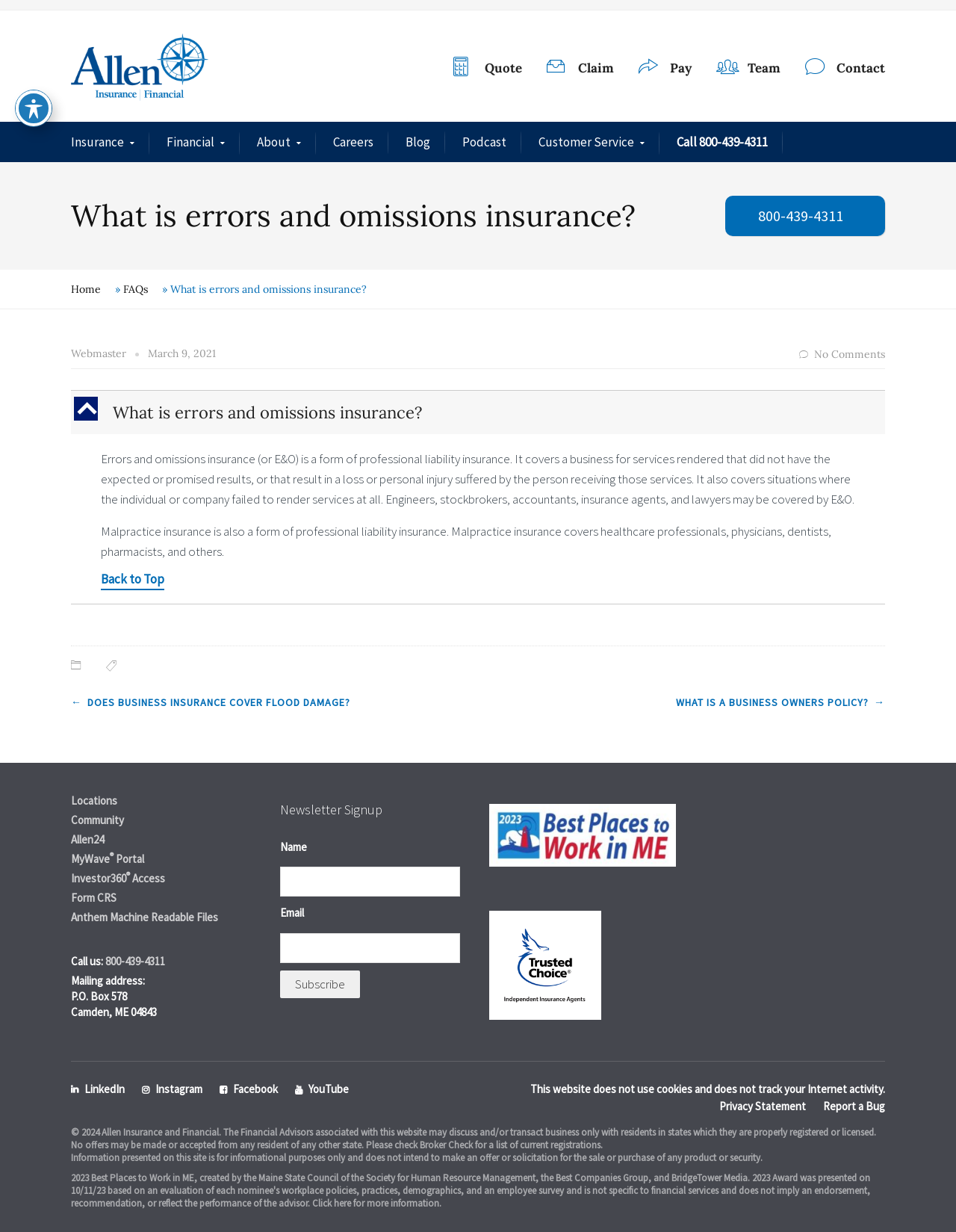Please identify the bounding box coordinates of the element I should click to complete this instruction: 'Go to IT Brief'. The coordinates should be given as four float numbers between 0 and 1, like this: [left, top, right, bottom].

None